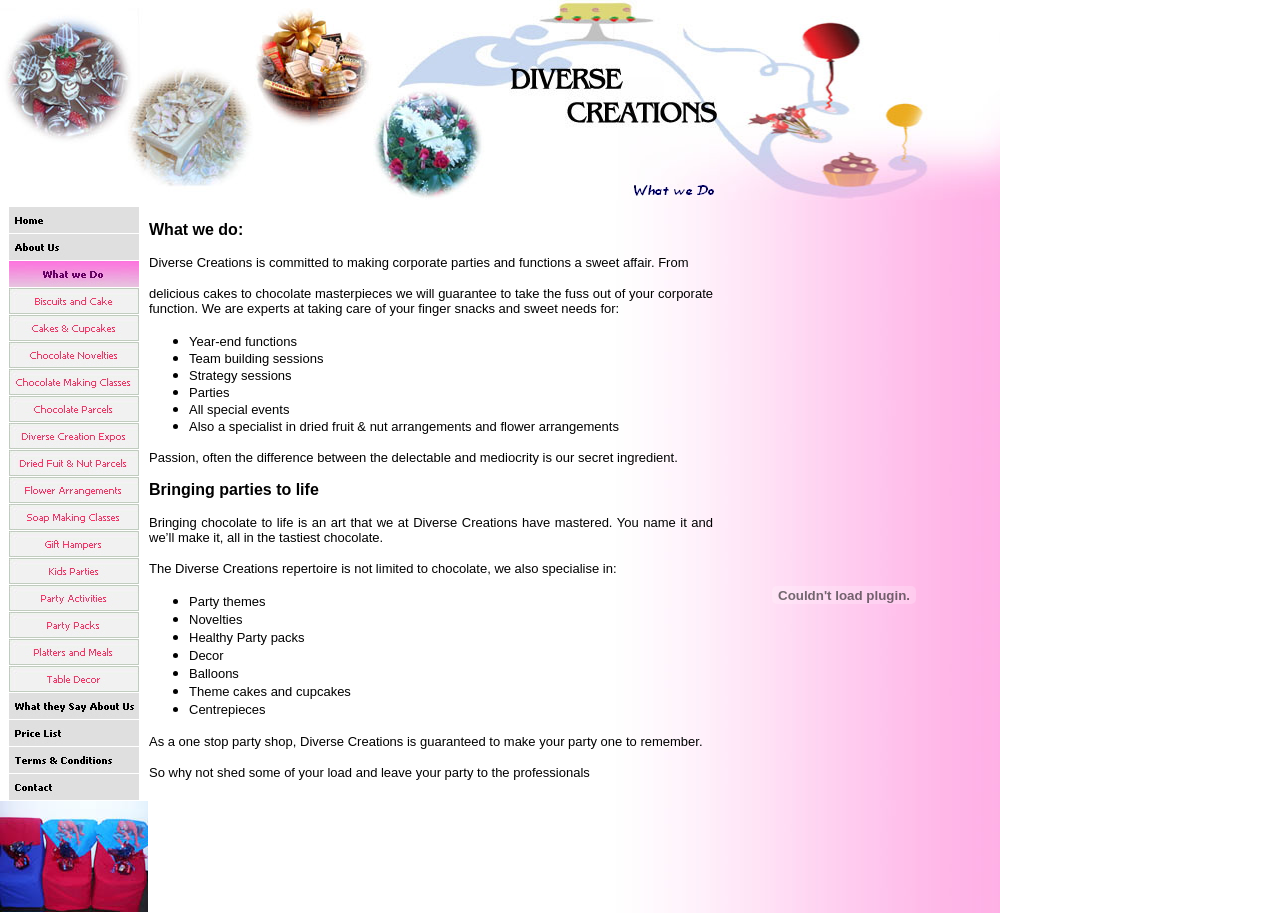How many party services are listed in the table?
Please use the image to provide a one-word or short phrase answer.

15